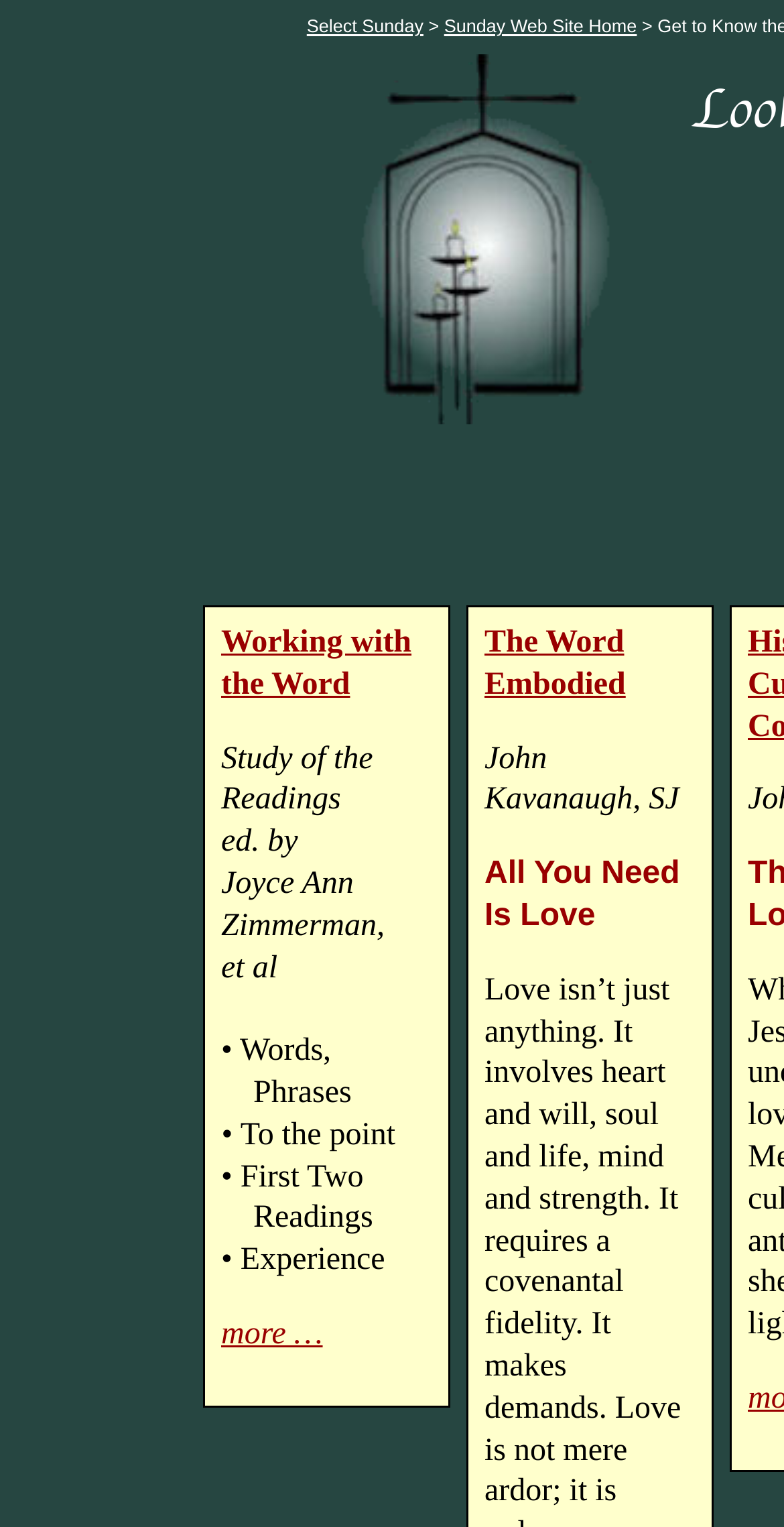Determine the bounding box coordinates for the UI element described. Format the coordinates as (top-left x, top-left y, bottom-right x, bottom-right y) and ensure all values are between 0 and 1. Element description: The Word Embodied

[0.618, 0.41, 0.798, 0.459]